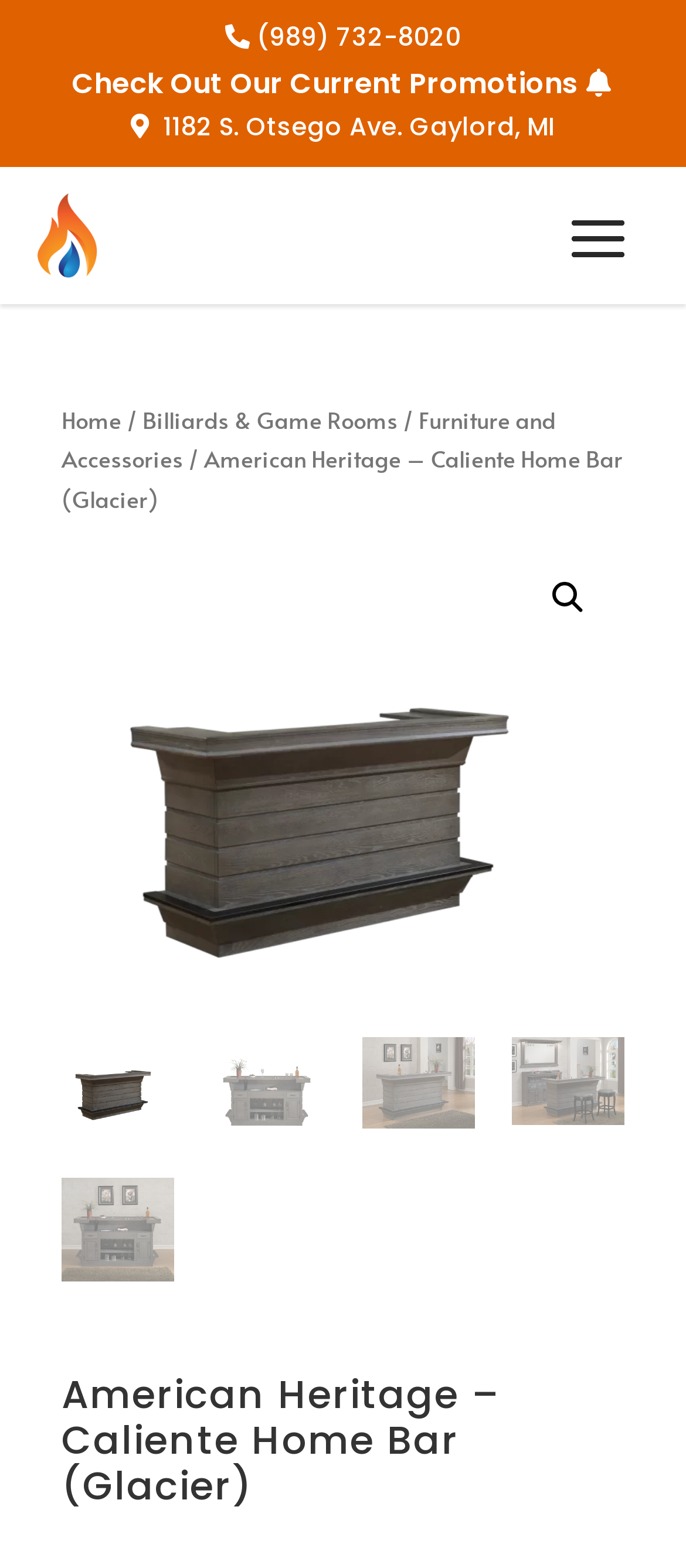Find the bounding box of the UI element described as: "Home". The bounding box coordinates should be given as four float values between 0 and 1, i.e., [left, top, right, bottom].

[0.09, 0.258, 0.177, 0.278]